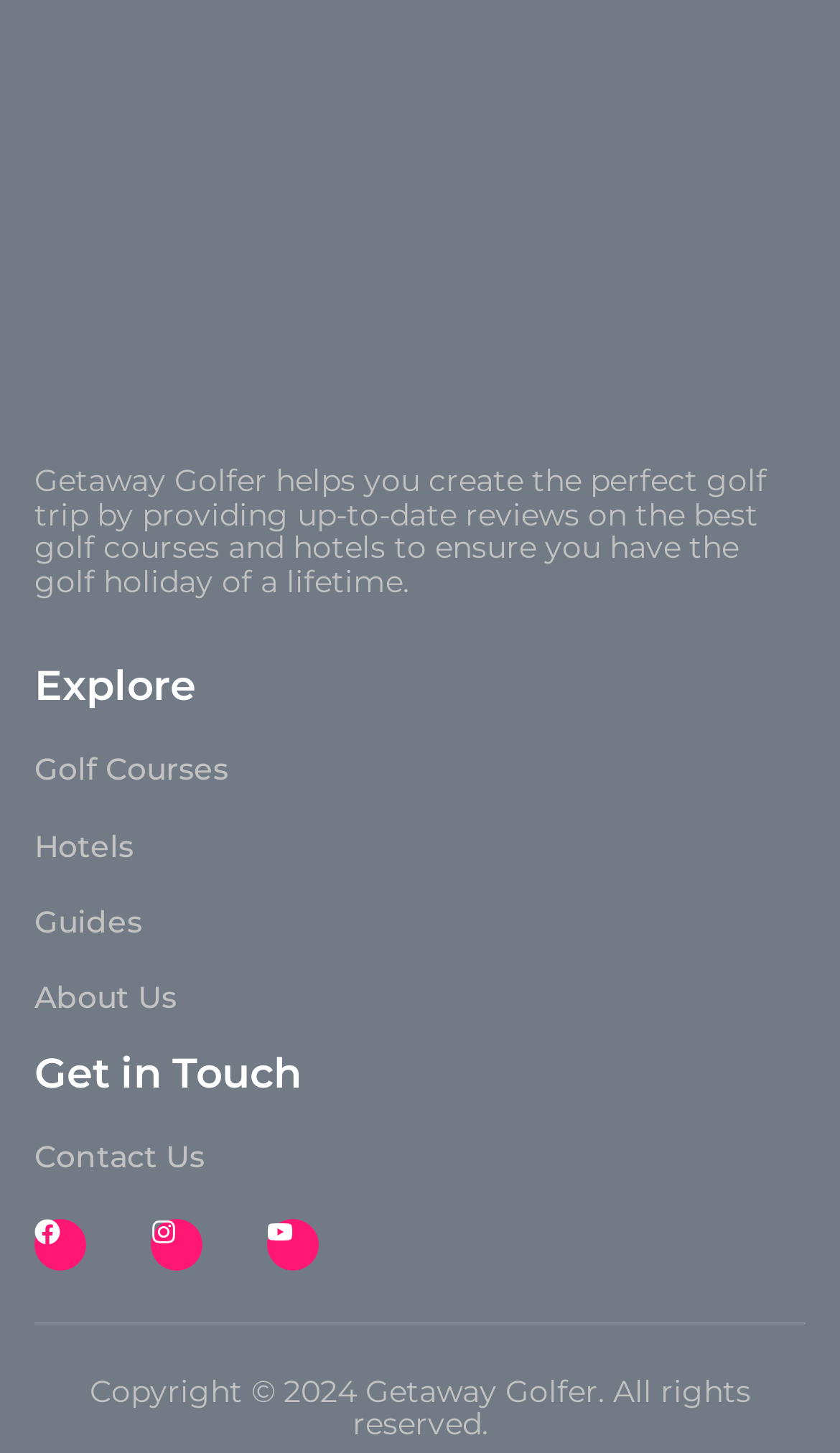Ascertain the bounding box coordinates for the UI element detailed here: "Instagram". The coordinates should be provided as [left, top, right, bottom] with each value being a float between 0 and 1.

[0.179, 0.839, 0.241, 0.874]